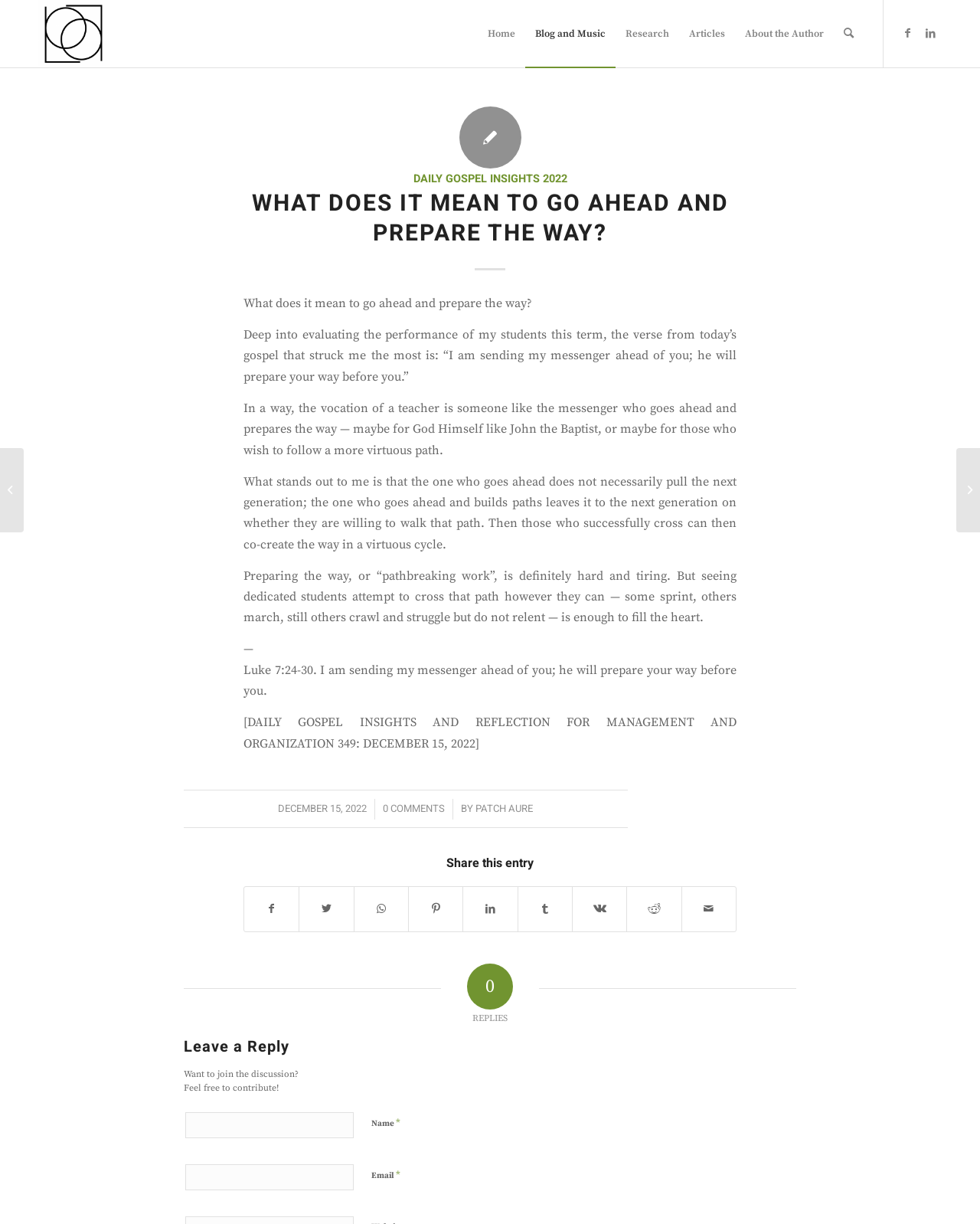Provide a one-word or short-phrase answer to the question:
What is the Bible verse mentioned in the article?

Luke 7:24-30